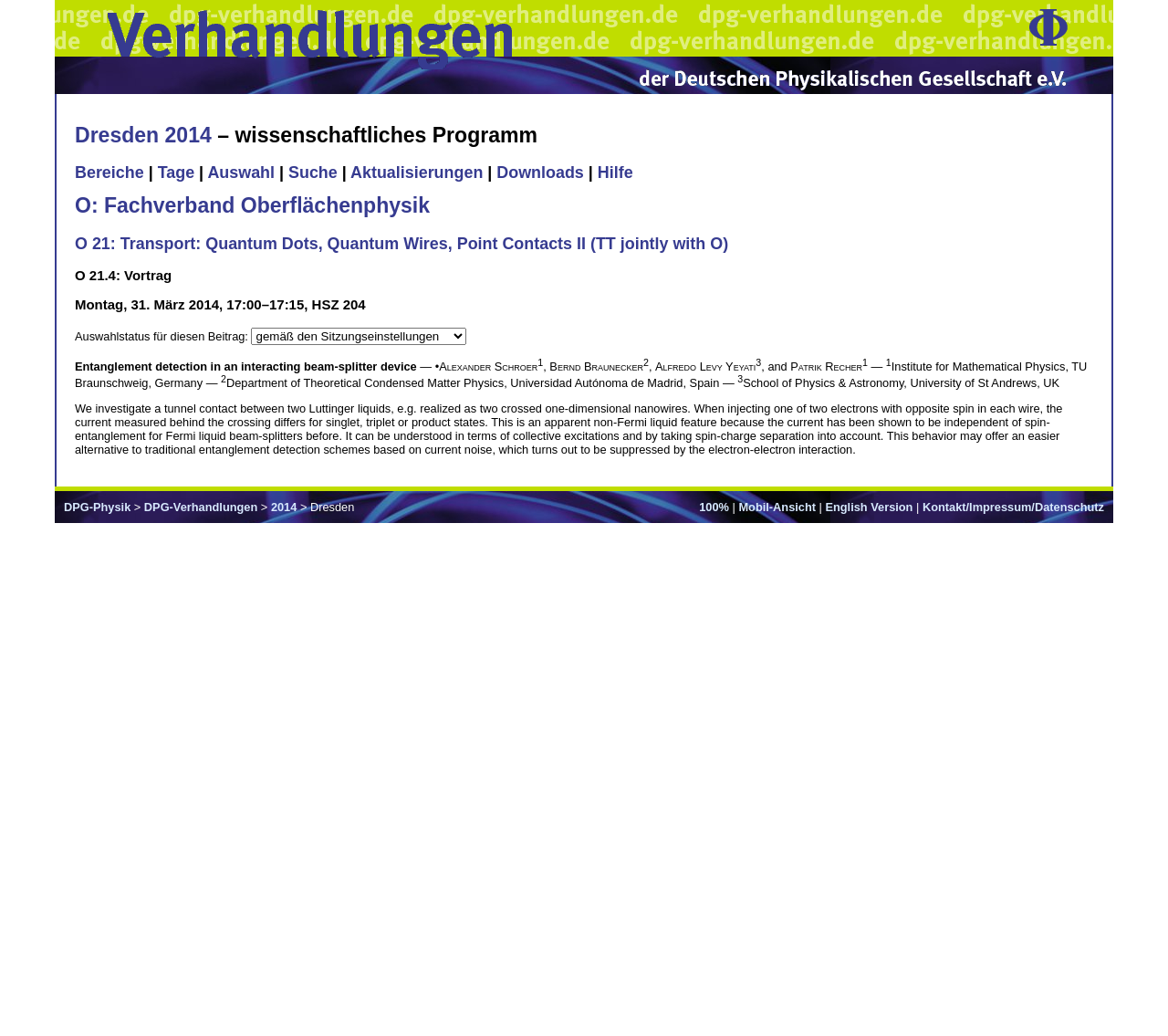Answer with a single word or phrase: 
What is the date of the talk?

31. März 2014